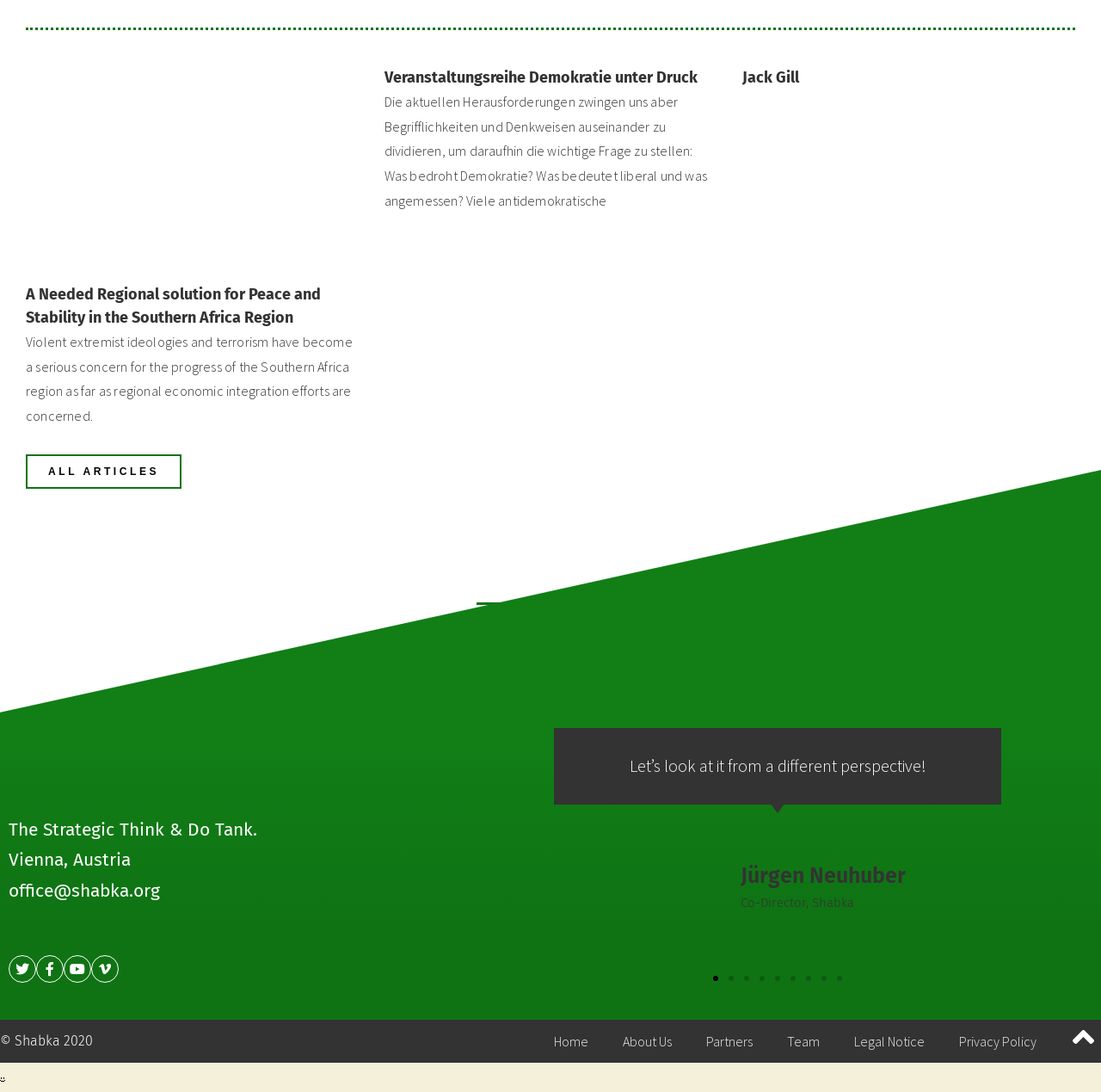What is the location of the think tank?
Examine the image and provide an in-depth answer to the question.

The location of the think tank is mentioned in the top section of the webpage, where it says 'Vienna, Austria'.